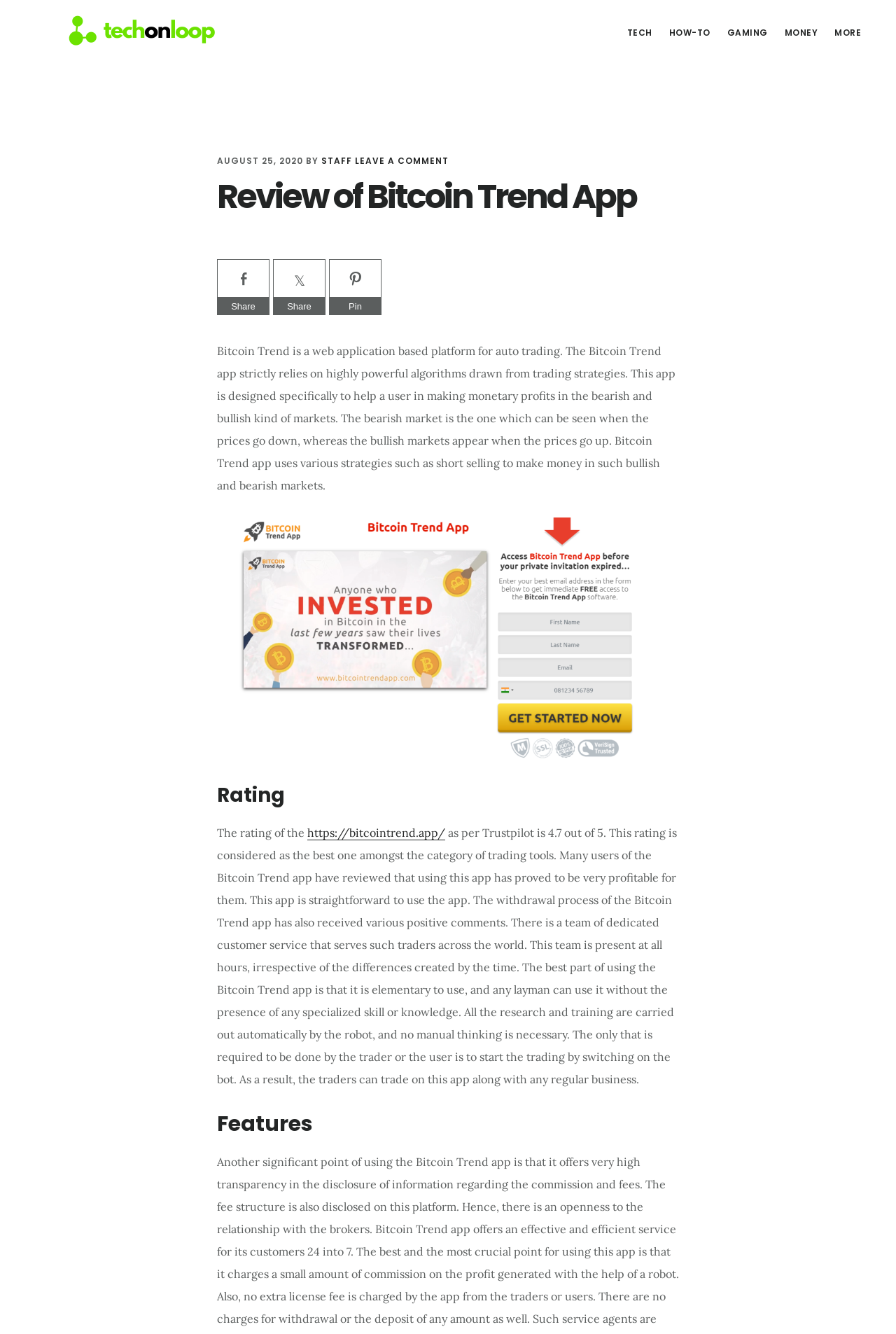What is the benefit of using the Bitcoin Trend app?
Using the image as a reference, give an elaborate response to the question.

One of the benefits of using the Bitcoin Trend app is that it is elementary to use, and any layman can use it without the presence of any specialized skill or knowledge, making it accessible to a wide range of users.